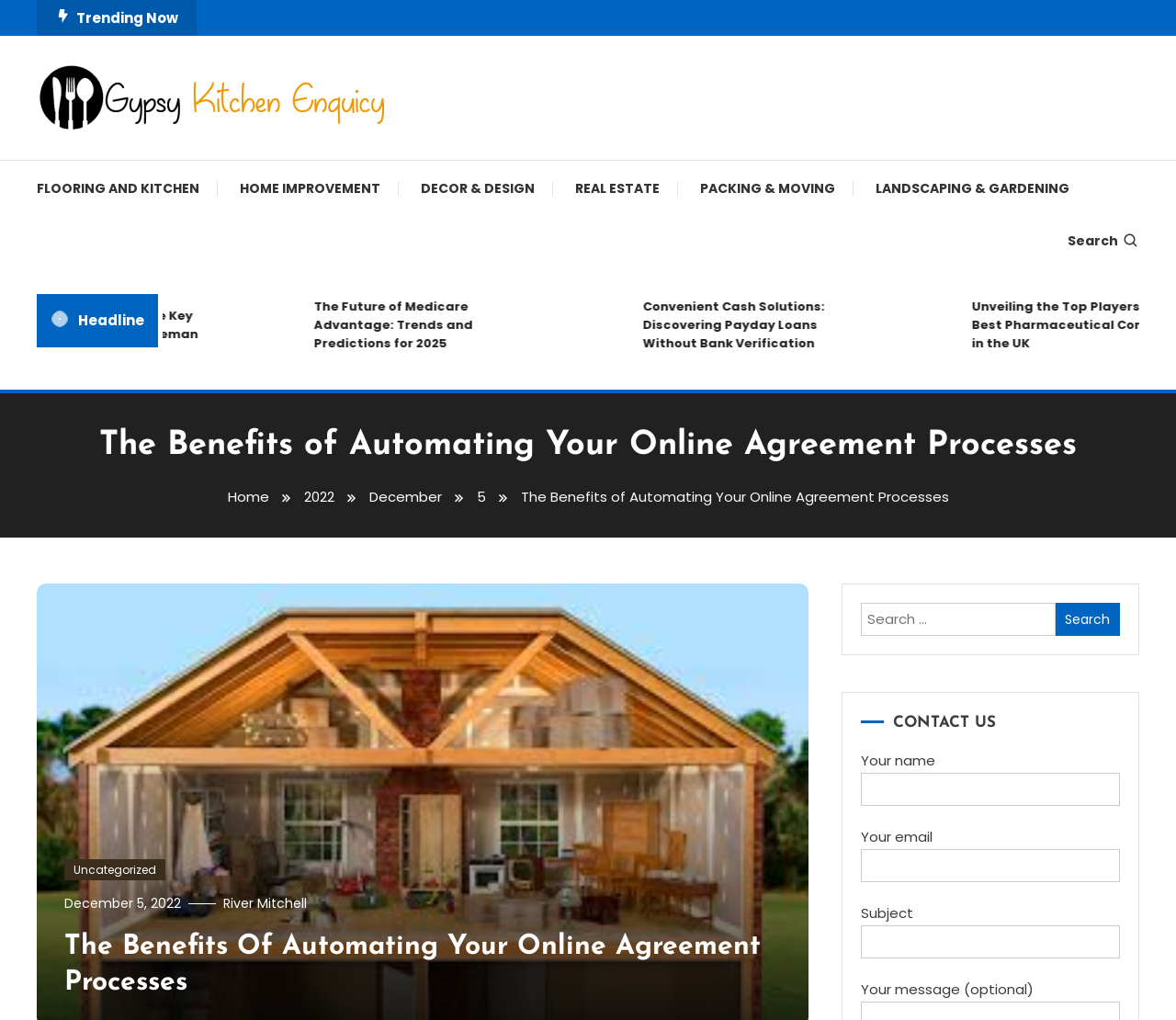Please find the bounding box coordinates (top-left x, top-left y, bottom-right x, bottom-right y) in the screenshot for the UI element described as follows: name="your-name"

[0.732, 0.758, 0.952, 0.79]